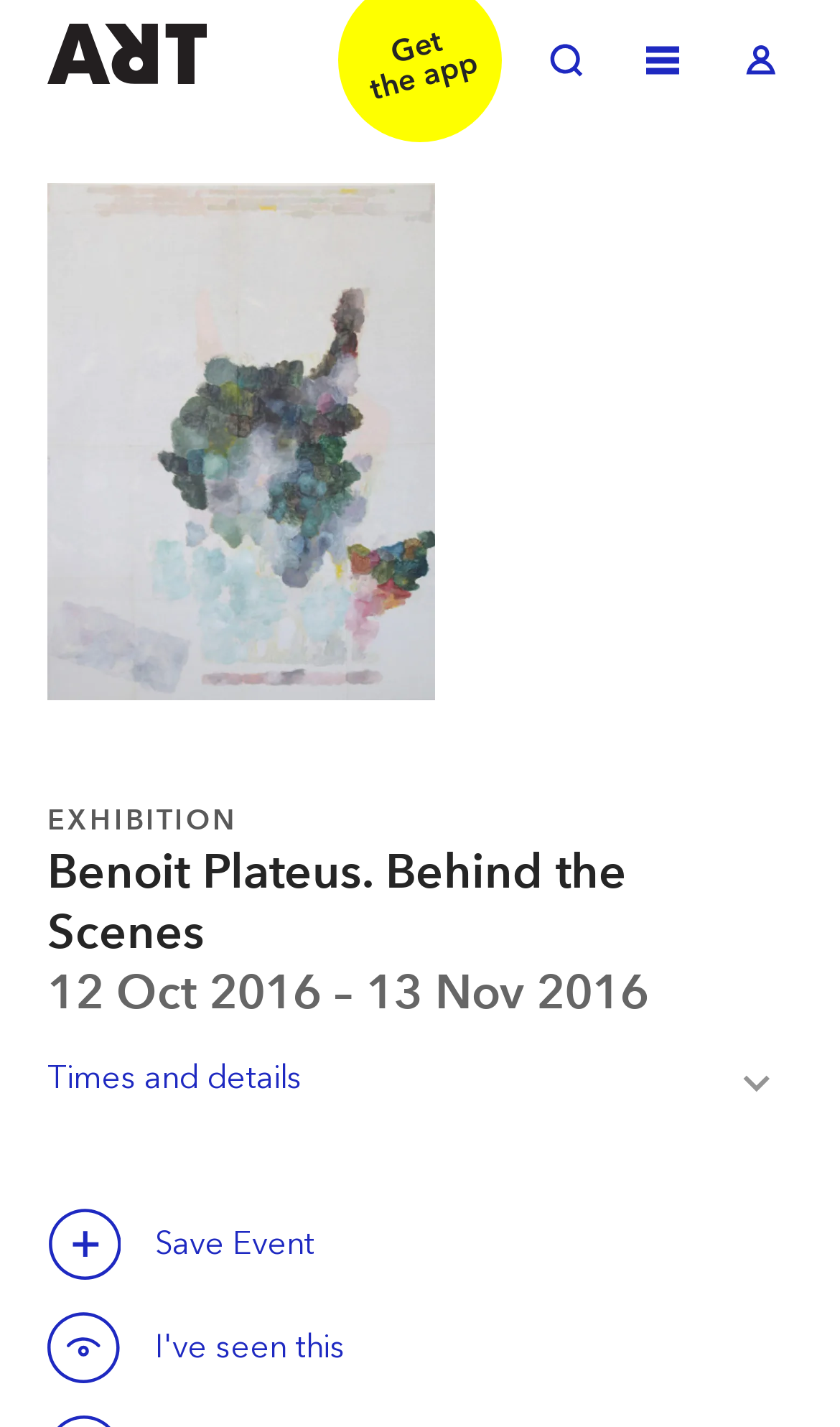Respond to the question below with a single word or phrase: What is the duration of the exhibition?

12 Oct 2016 – 13 Nov 2016